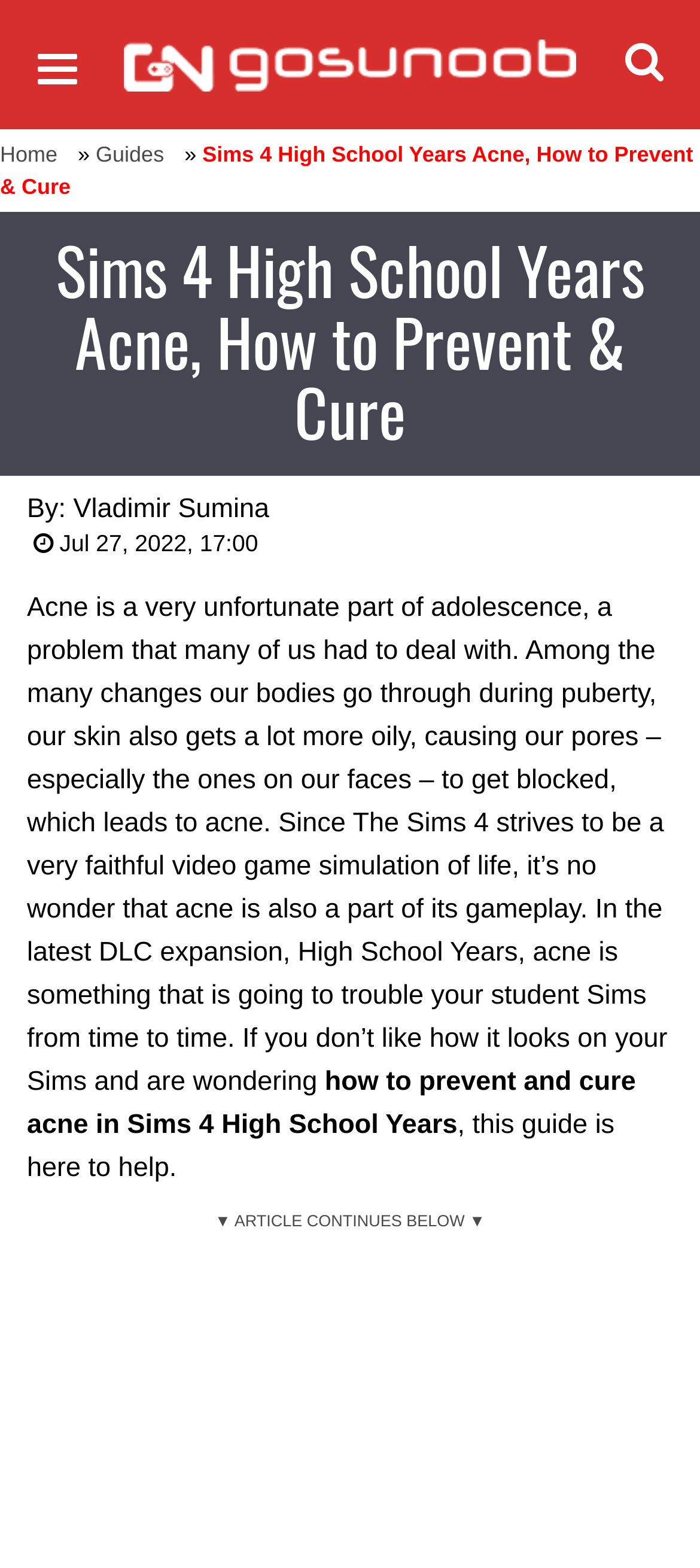Given the content of the image, can you provide a detailed answer to the question?
Who wrote the article?

The author of the article is mentioned below the title, where it says 'By: Vladimir Sumina'.